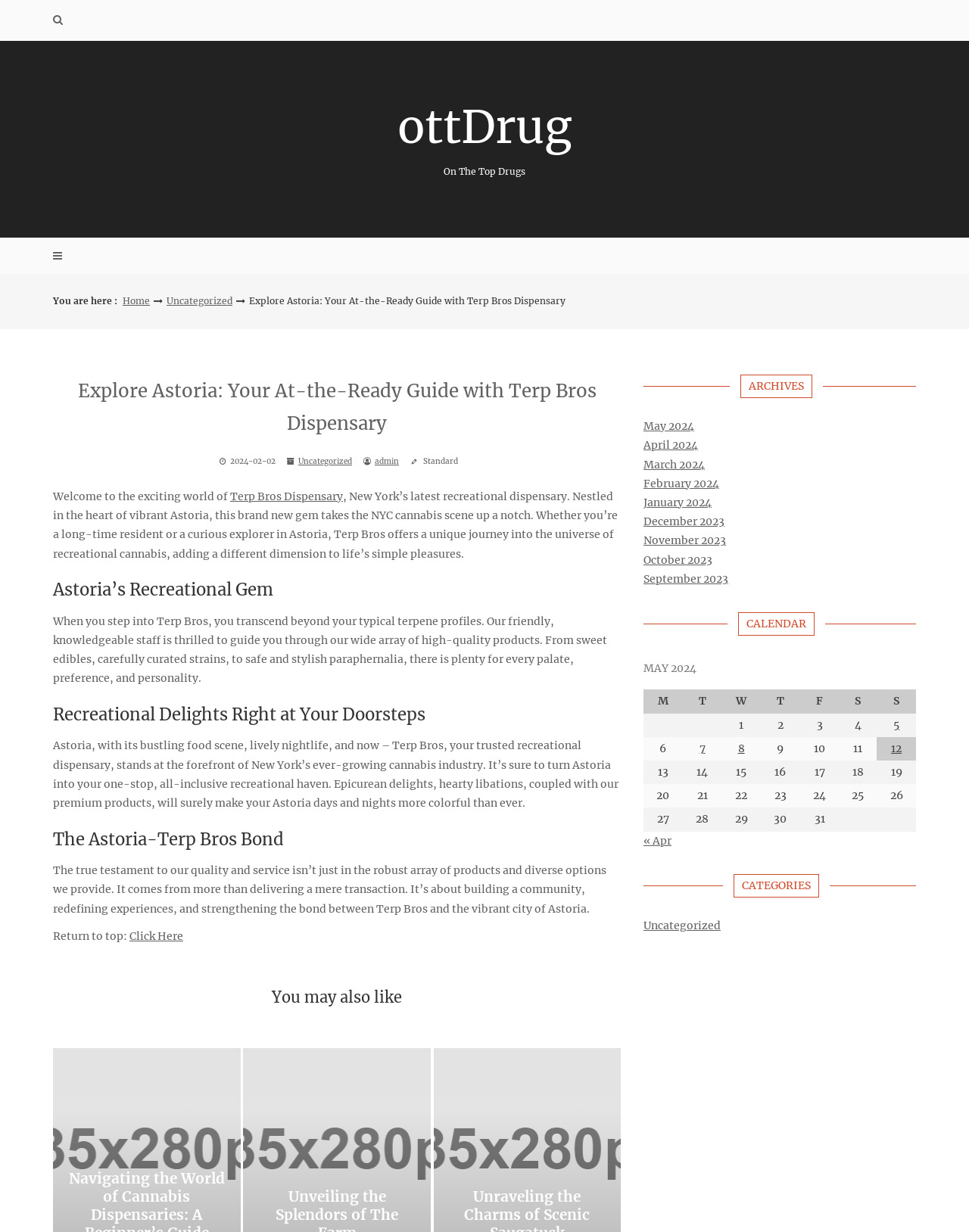What is the name of the dispensary in Astoria?
From the details in the image, answer the question comprehensively.

The webpage is about exploring Astoria and it mentions a dispensary called Terp Bros Dispensary, which is a recreational dispensary in Astoria, New York.